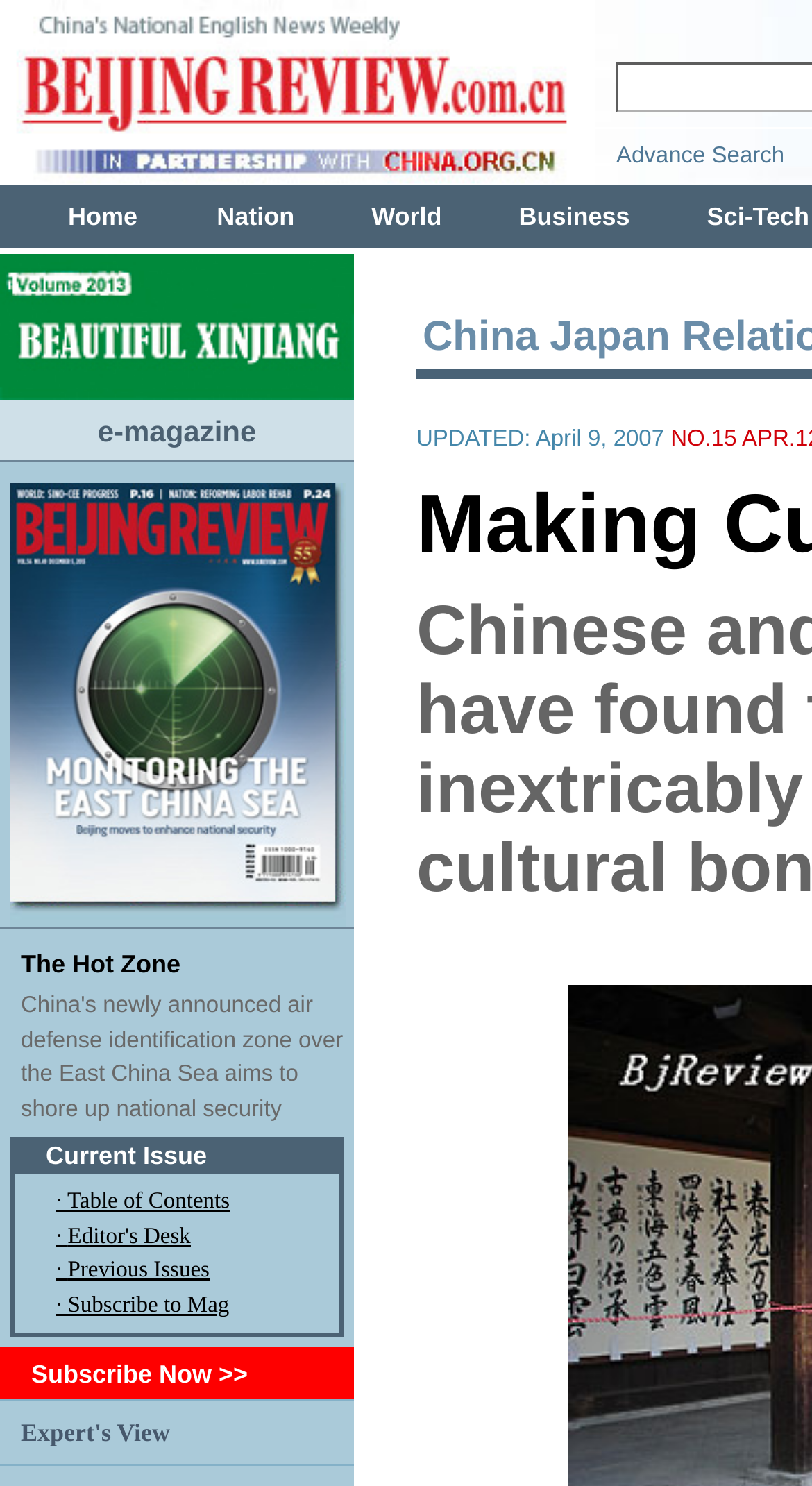Find the bounding box coordinates of the clickable region needed to perform the following instruction: "go to Current Issue". The coordinates should be provided as four float numbers between 0 and 1, i.e., [left, top, right, bottom].

[0.056, 0.768, 0.255, 0.787]